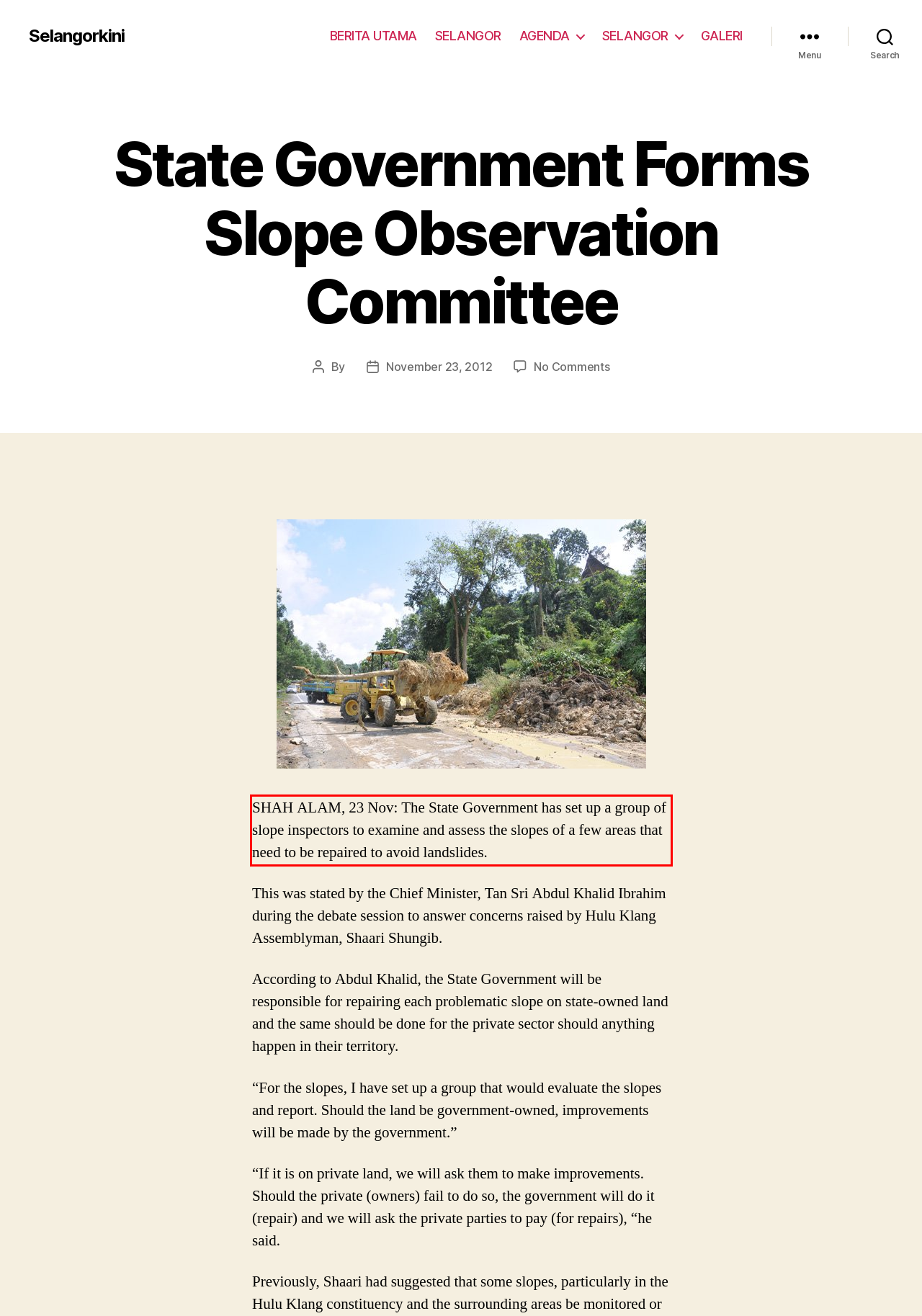There is a UI element on the webpage screenshot marked by a red bounding box. Extract and generate the text content from within this red box.

SHAH ALAM, 23 Nov: The State Government has set up a group of slope inspectors to examine and assess the slopes of a few areas that need to be repaired to avoid landslides.